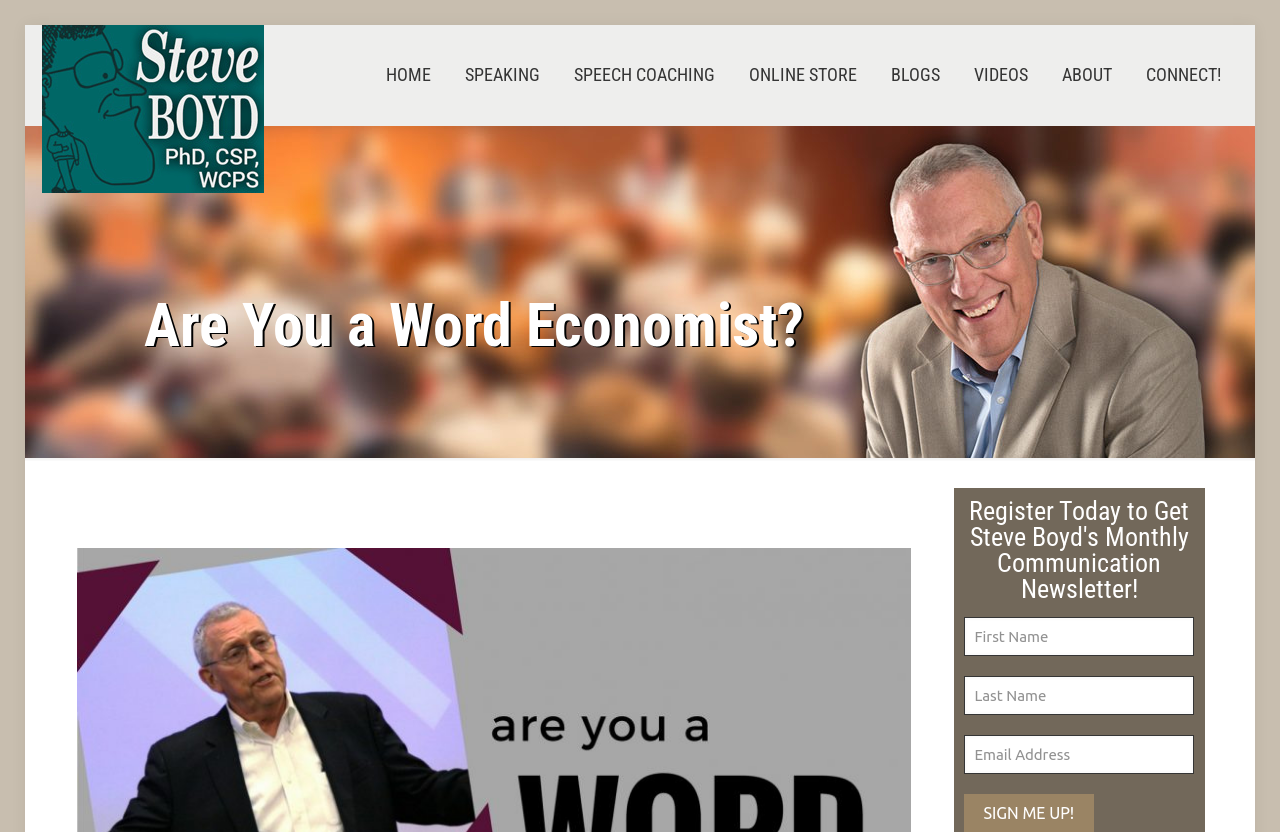How many textboxes are there to register for the newsletter?
Relying on the image, give a concise answer in one word or a brief phrase.

3